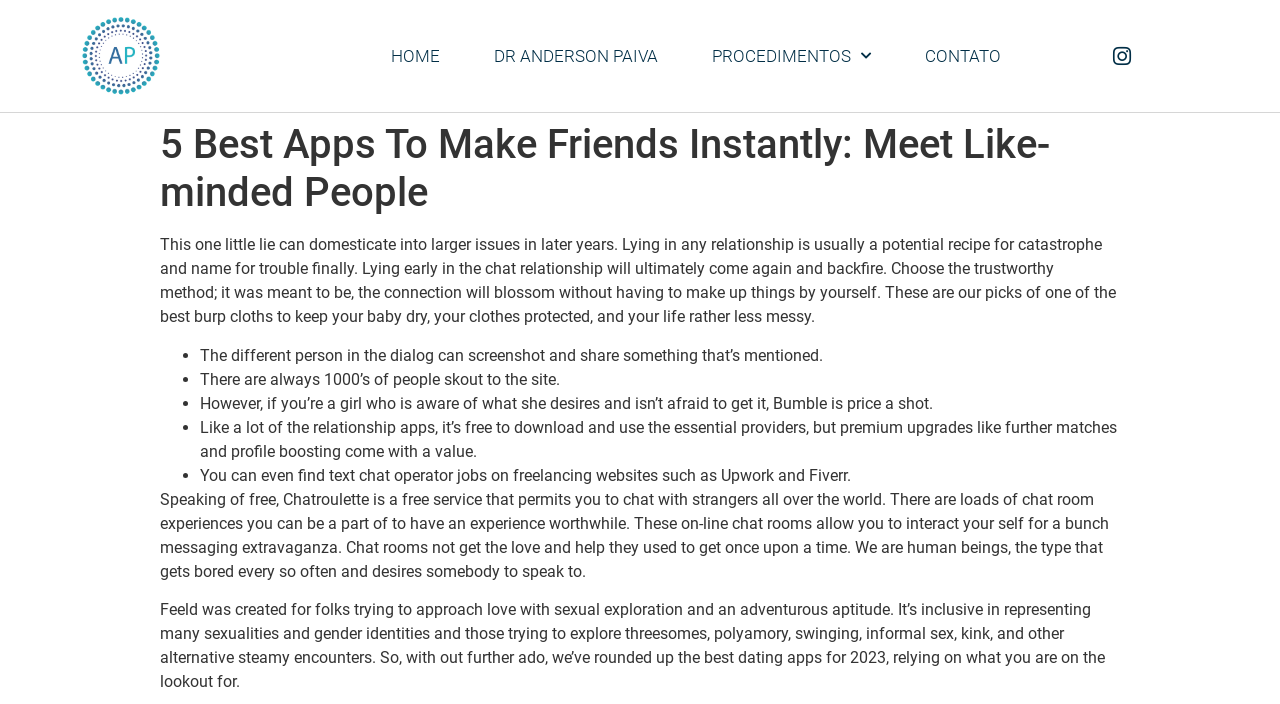Provide a comprehensive caption for the webpage.

The webpage is about Dr. Anderson Paiva's article discussing the best apps to make friends instantly and meet like-minded people. At the top, there is a navigation menu with links to "HOME", "DR ANDERSON PAIVA", "PROCEDIMENTOS", and "CONTATO". On the top right, there is a link to Instagram. 

Below the navigation menu, there is a large header that displays the title of the article "5 Best Apps To Make Friends Instantly: Meet Like-minded People". 

The main content of the article is divided into several sections. The first section discusses the importance of honesty in relationships, citing an example of how lying can lead to trouble. There is a link to "hotroullete" in this section. 

The next section provides a brief overview of the best methods to make friends, mentioning that the connection will blossom without having to make up things. 

Following this, there is a list of points discussing the potential drawbacks of certain apps, such as the risk of screenshots being shared and the presence of thousands of people on the site. 

The article then discusses the benefits of using Bumble, a dating app that is worth a shot for girls who know what they want. It also mentions that like many dating apps, it's free to download and use, but premium upgrades come with a cost. 

Additionally, the article touches on the topic of text chat operator jobs that can be found on freelancing websites. 

The final section of the article discusses Chatroulette, a free service that allows users to chat with strangers worldwide, and Feeld, an app that is inclusive of many sexualities and gender identities, catering to those who want to explore alternative encounters.